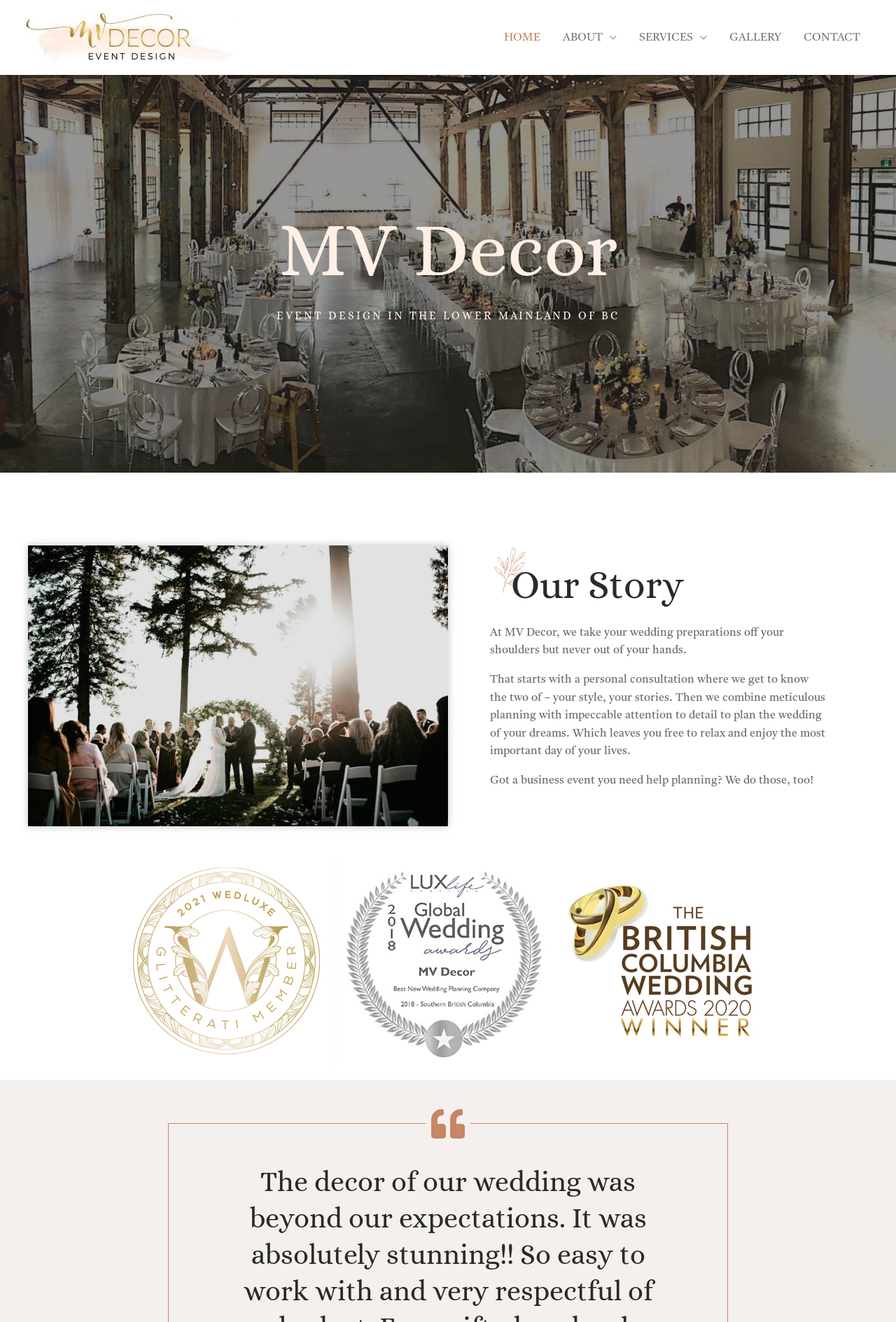Respond with a single word or short phrase to the following question: 
What is the benefit of working with MV Decor?

Relax and enjoy the event